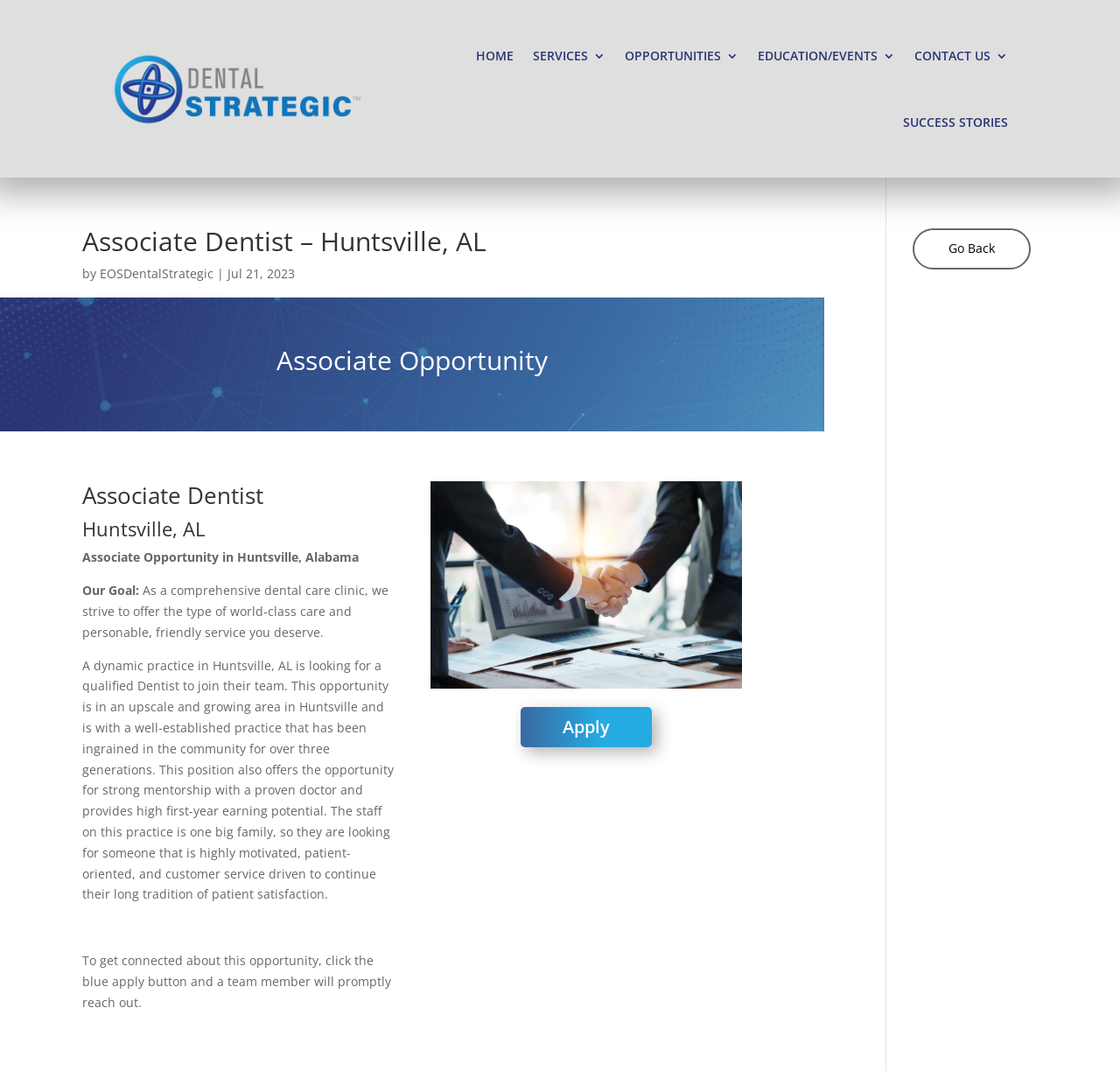Kindly determine the bounding box coordinates for the clickable area to achieve the given instruction: "Click CONTACT US".

[0.816, 0.021, 0.9, 0.083]